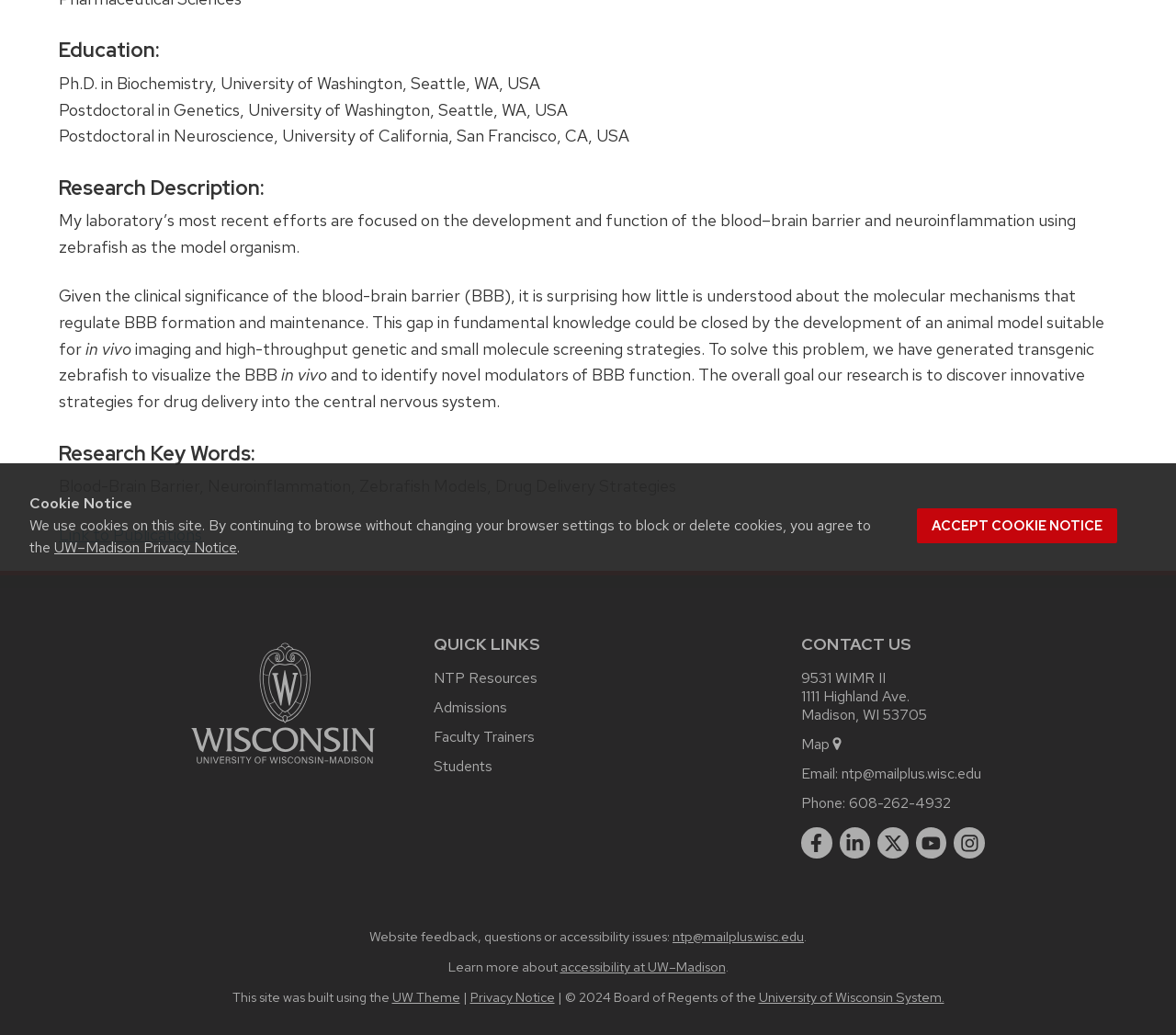Extract the bounding box coordinates for the UI element described by the text: "Privacy Notice". The coordinates should be in the form of [left, top, right, bottom] with values between 0 and 1.

[0.4, 0.955, 0.471, 0.972]